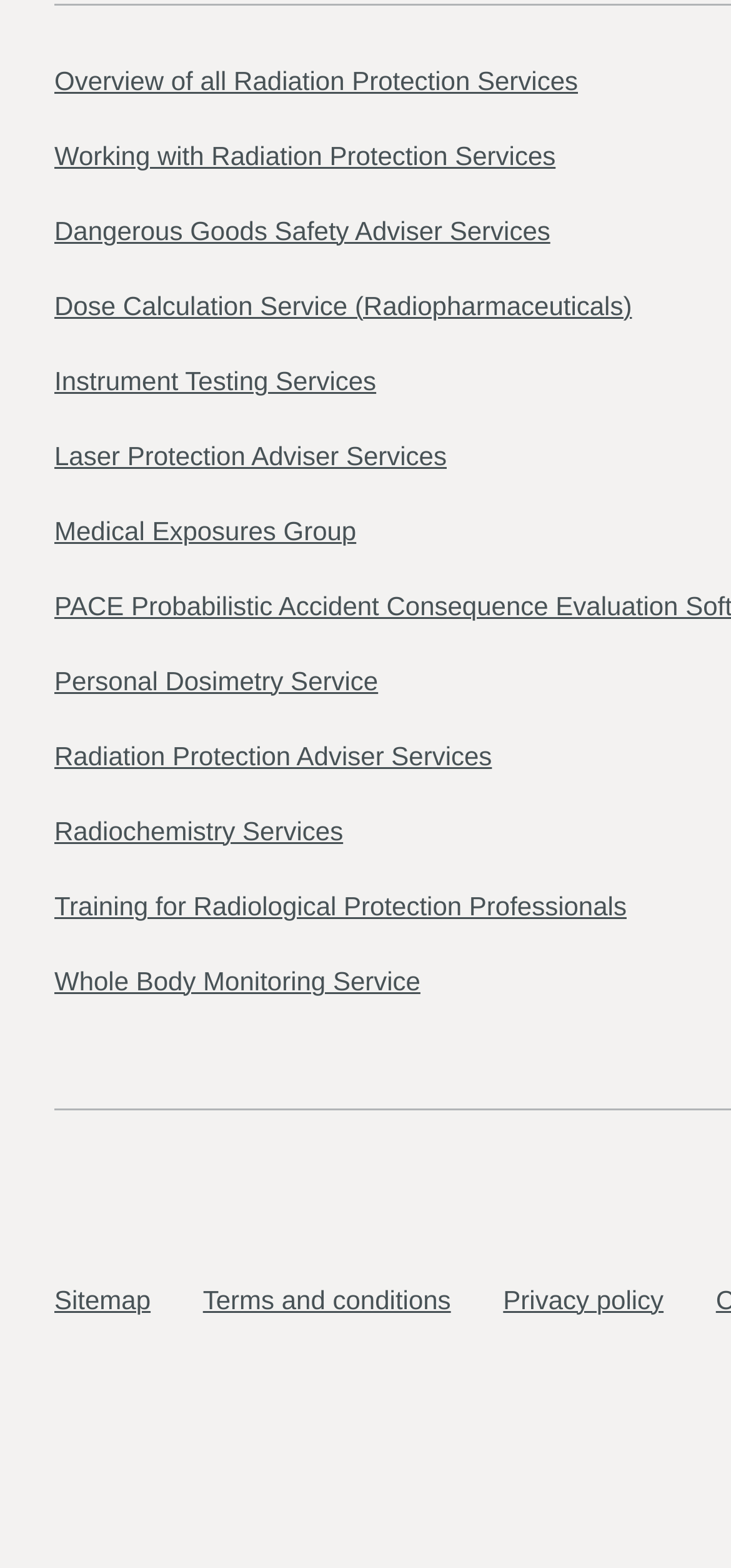Answer the question with a brief word or phrase:
Are there any services related to medical exposures?

Yes